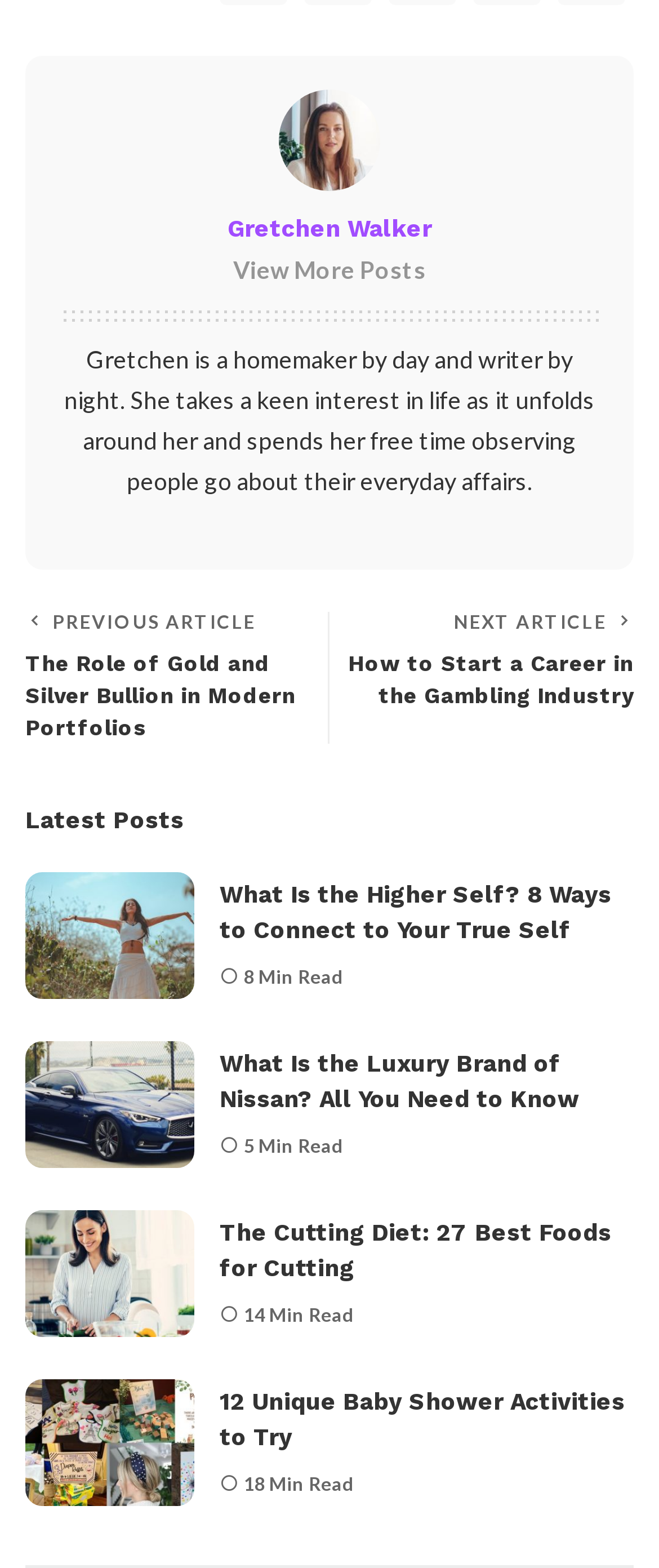Please determine the bounding box coordinates of the clickable area required to carry out the following instruction: "Click the link to learn about how Grant Compass uses cookies". The coordinates must be four float numbers between 0 and 1, represented as [left, top, right, bottom].

None